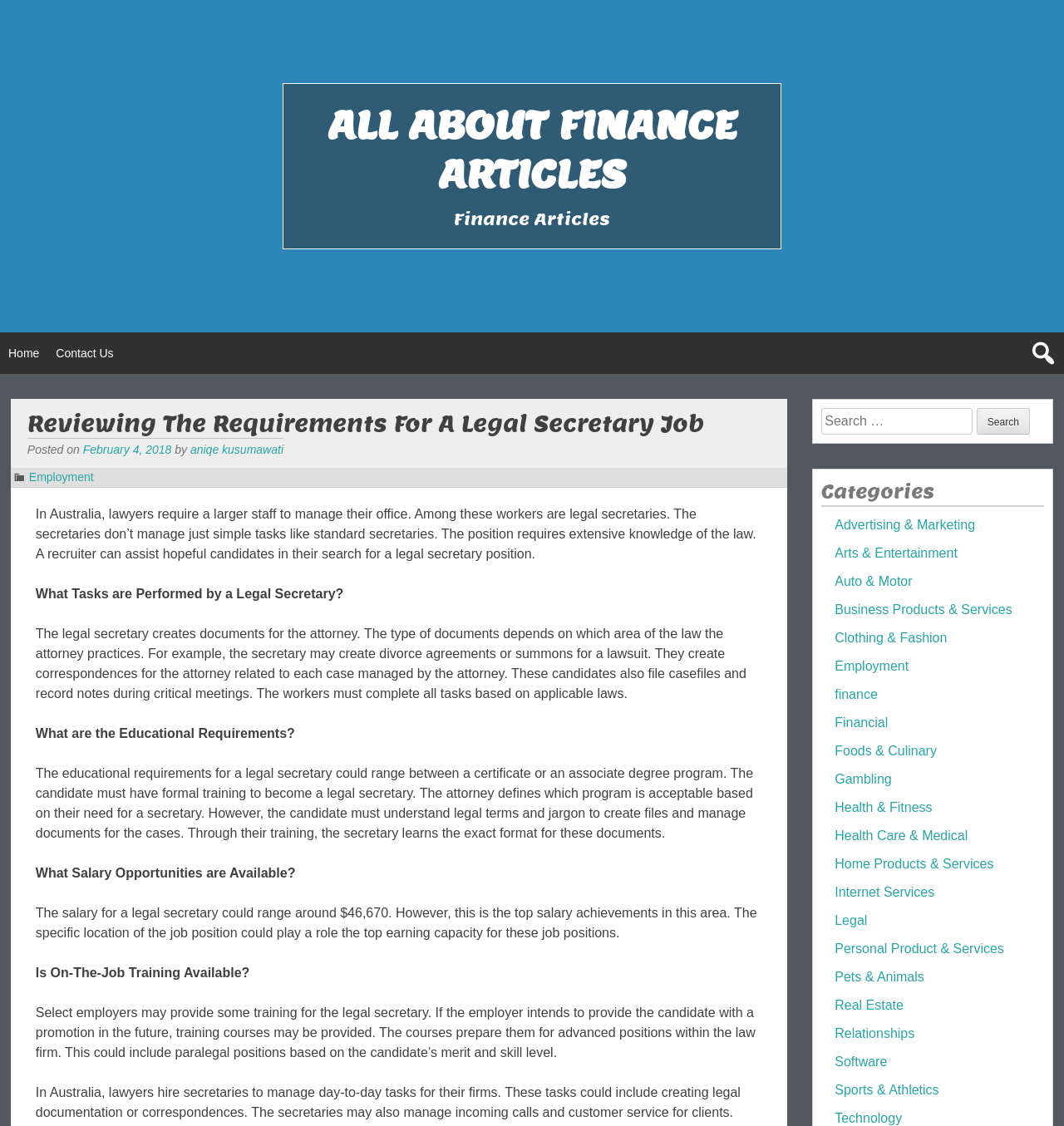Find the bounding box coordinates for the element that must be clicked to complete the instruction: "Click on the 'Contact Us' link". The coordinates should be four float numbers between 0 and 1, indicated as [left, top, right, bottom].

[0.045, 0.295, 0.115, 0.332]